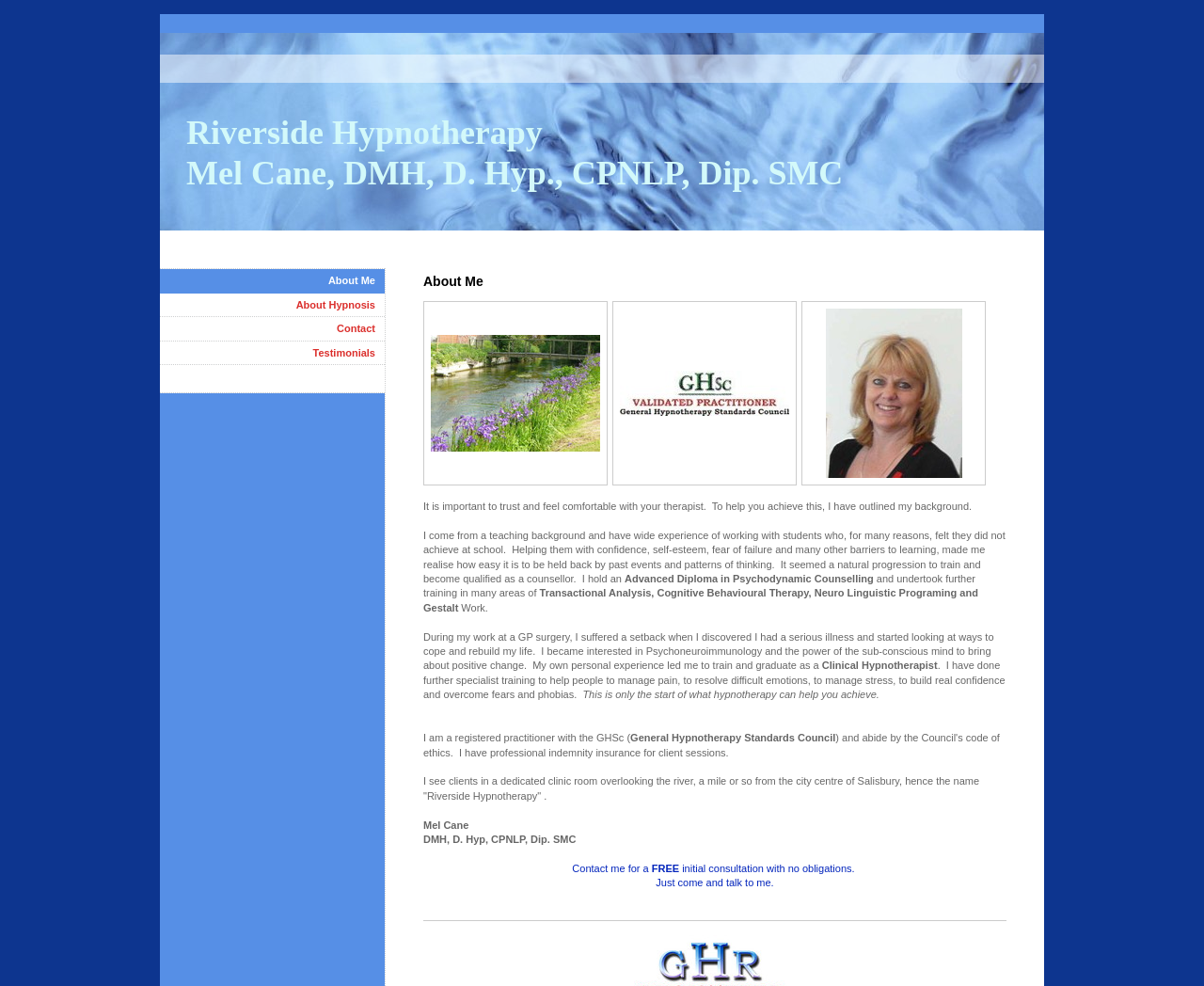Given the following UI element description: "Testimonials", find the bounding box coordinates in the webpage screenshot.

[0.133, 0.346, 0.32, 0.37]